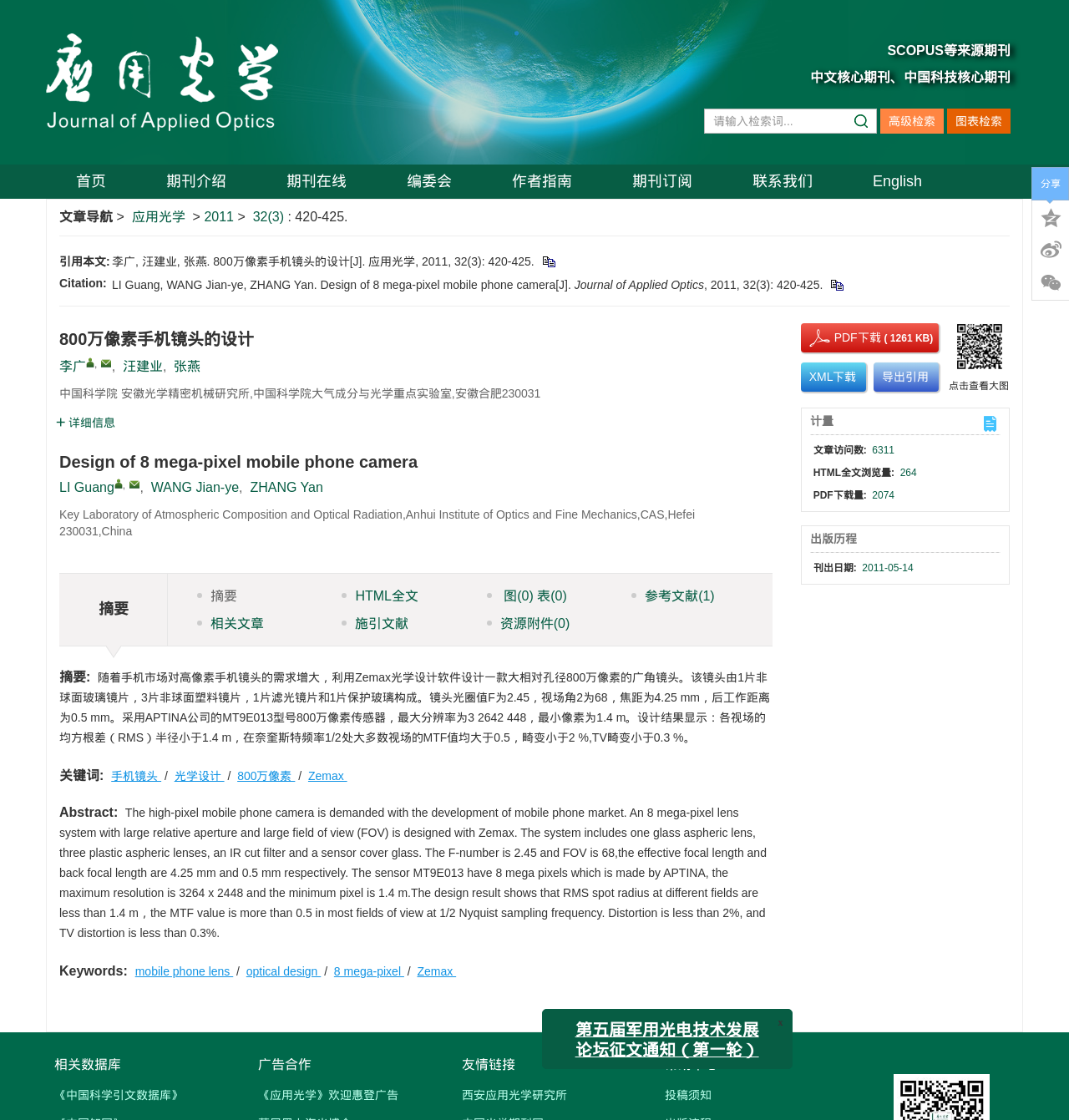Analyze the image and deliver a detailed answer to the question: What is the journal name of the article?

The journal name of the article is '应用光学' which is mentioned in the article information section as the publication journal.